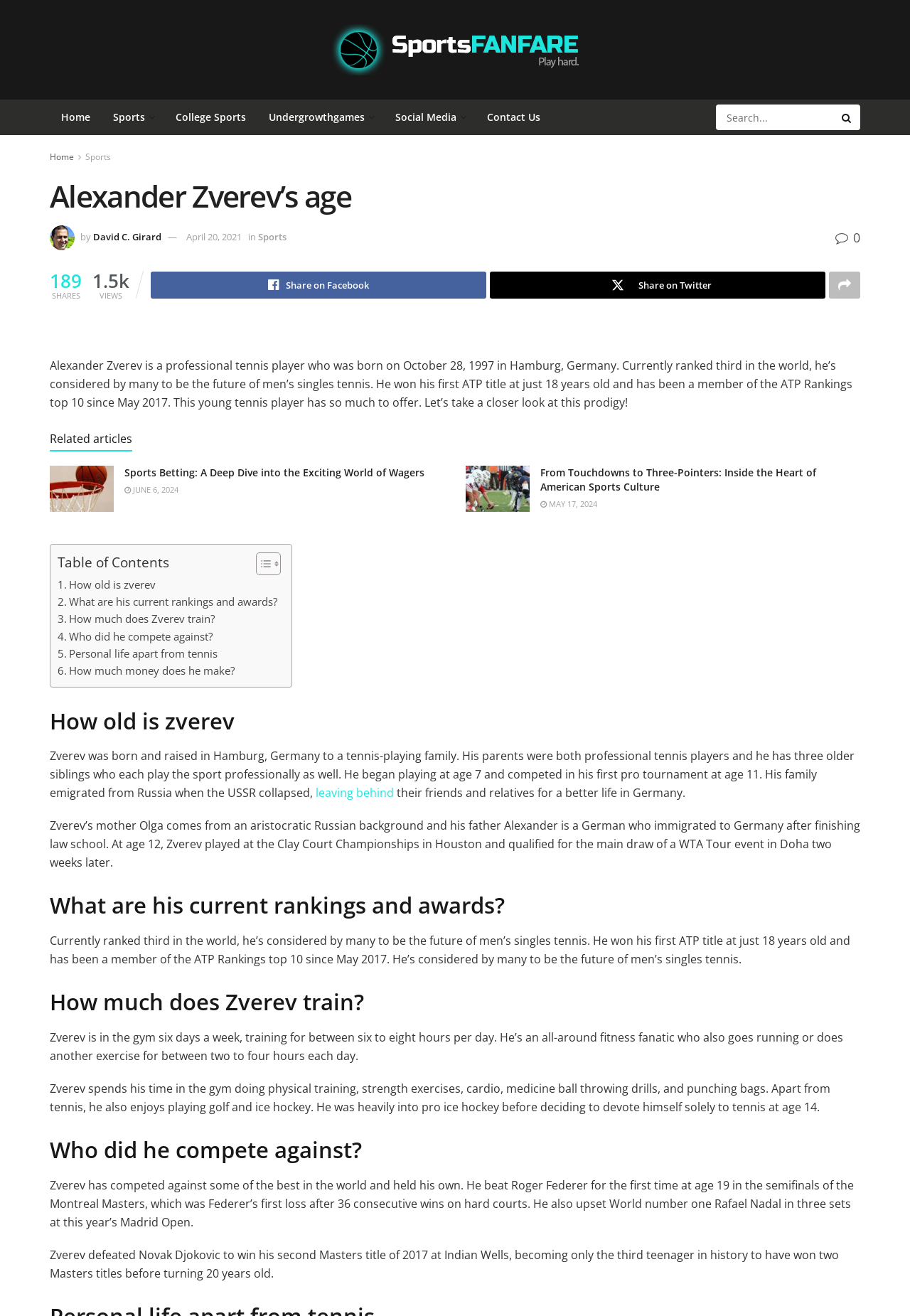Please find the bounding box coordinates of the element that needs to be clicked to perform the following instruction: "Toggle Table of Content". The bounding box coordinates should be four float numbers between 0 and 1, represented as [left, top, right, bottom].

[0.27, 0.419, 0.305, 0.438]